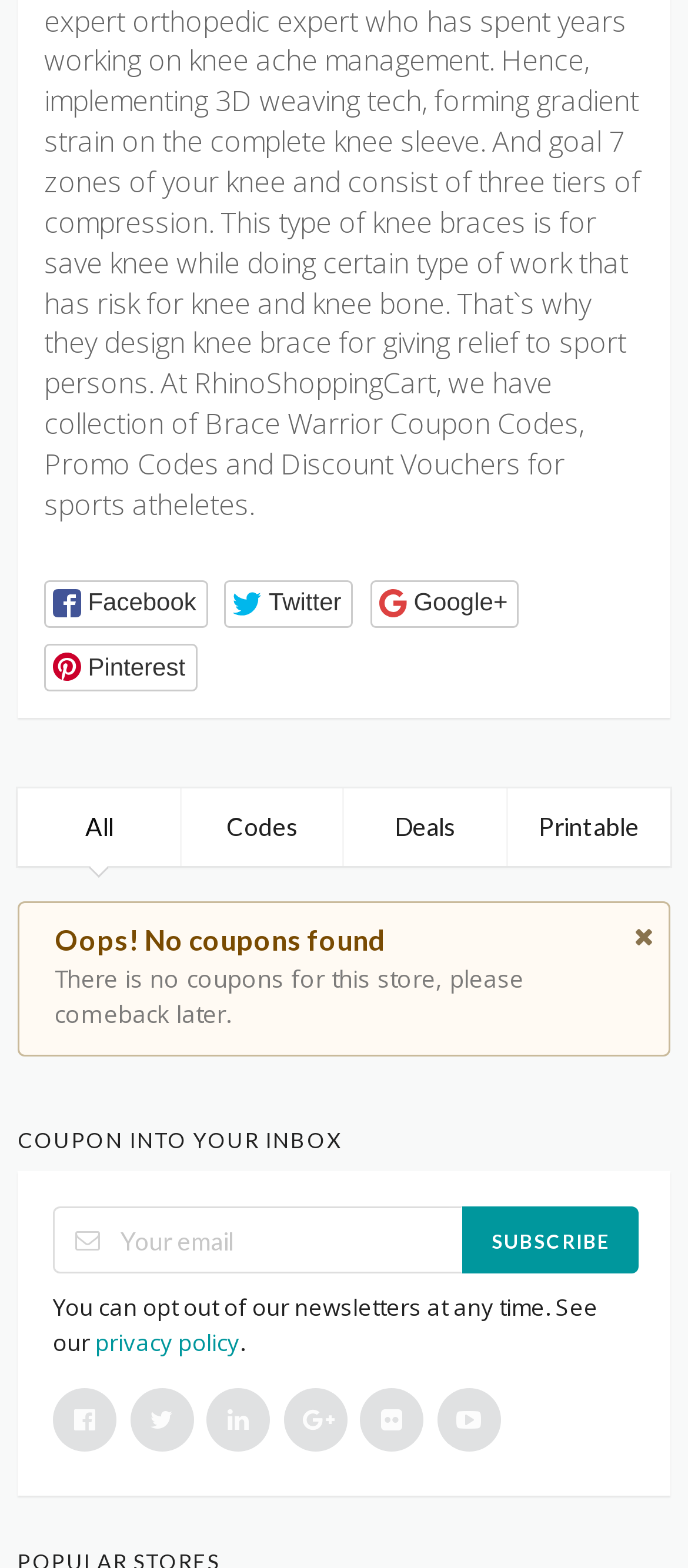Provide the bounding box coordinates for the UI element that is described as: "Codes 0".

[0.263, 0.503, 0.5, 0.553]